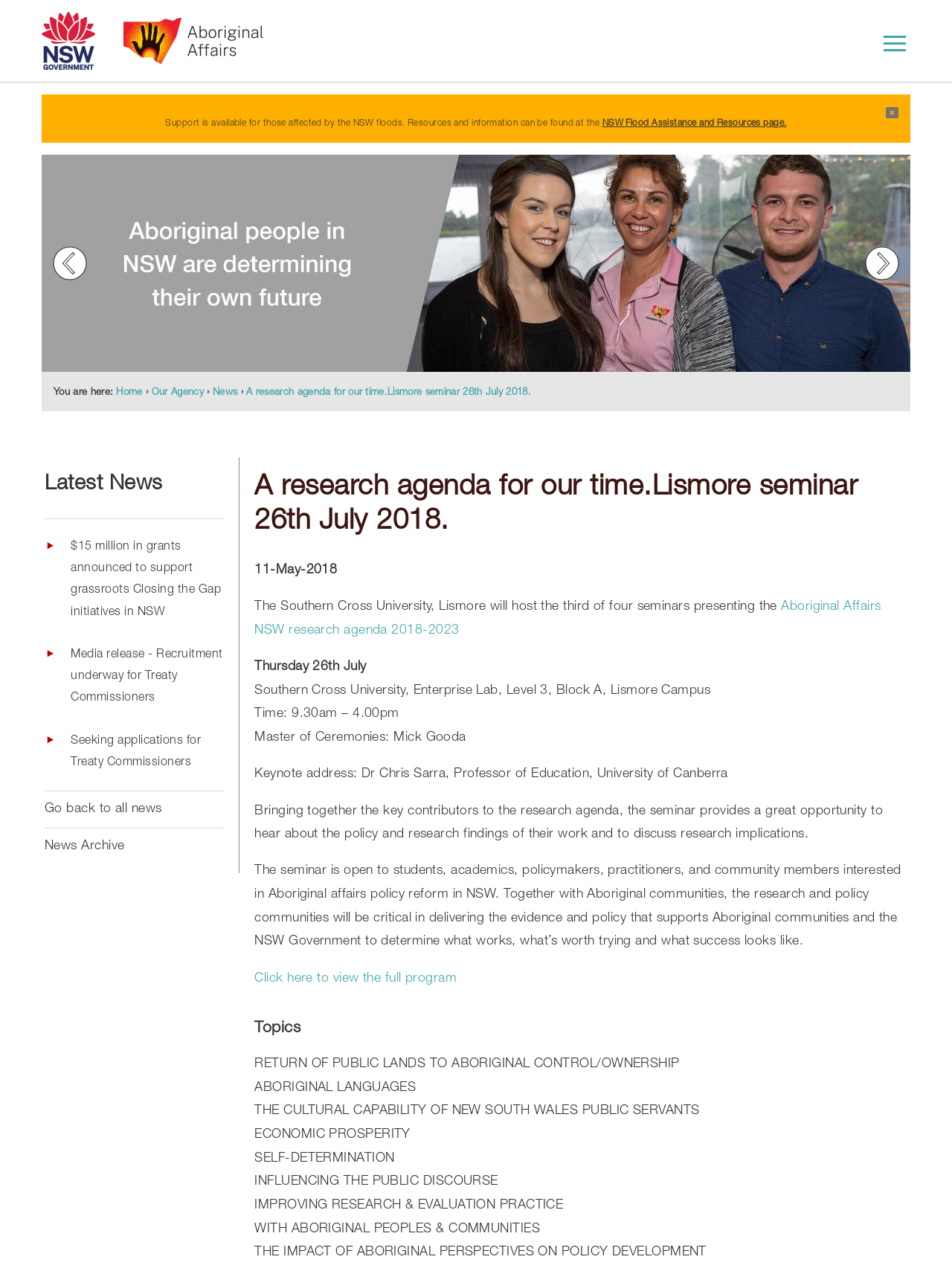Describe in detail what you see on the webpage.

The webpage appears to be a news article or event page from the Aboriginal Affairs NSW website. At the top of the page, there is a banner with an image and a link. Below the banner, there is a navigation menu with links to various sections of the website, including "Home", "Conversations", "Policy Reform", and others.

The main content of the page is divided into several sections. The first section has a heading "You are here" and displays the current page's location within the website's hierarchy. Below this, there is a section with a heading "Latest News" and a horizontal separator line. This section contains three news articles, each with a link and a brief summary.

The next section has a heading "A research agenda for our time. Lismore seminar 26th July 2018." and provides details about an upcoming seminar, including the date, time, location, and speakers. There is also a link to view the full program.

Below this, there is a section with a heading "Topics" and lists several topics related to Aboriginal affairs, including "Return of public lands to Aboriginal control/ownership", "Aboriginal languages", and "Economic prosperity".

Throughout the page, there are several images, including a logo at the top and various icons and graphics within the content sections. The overall layout is organized and easy to follow, with clear headings and concise text.